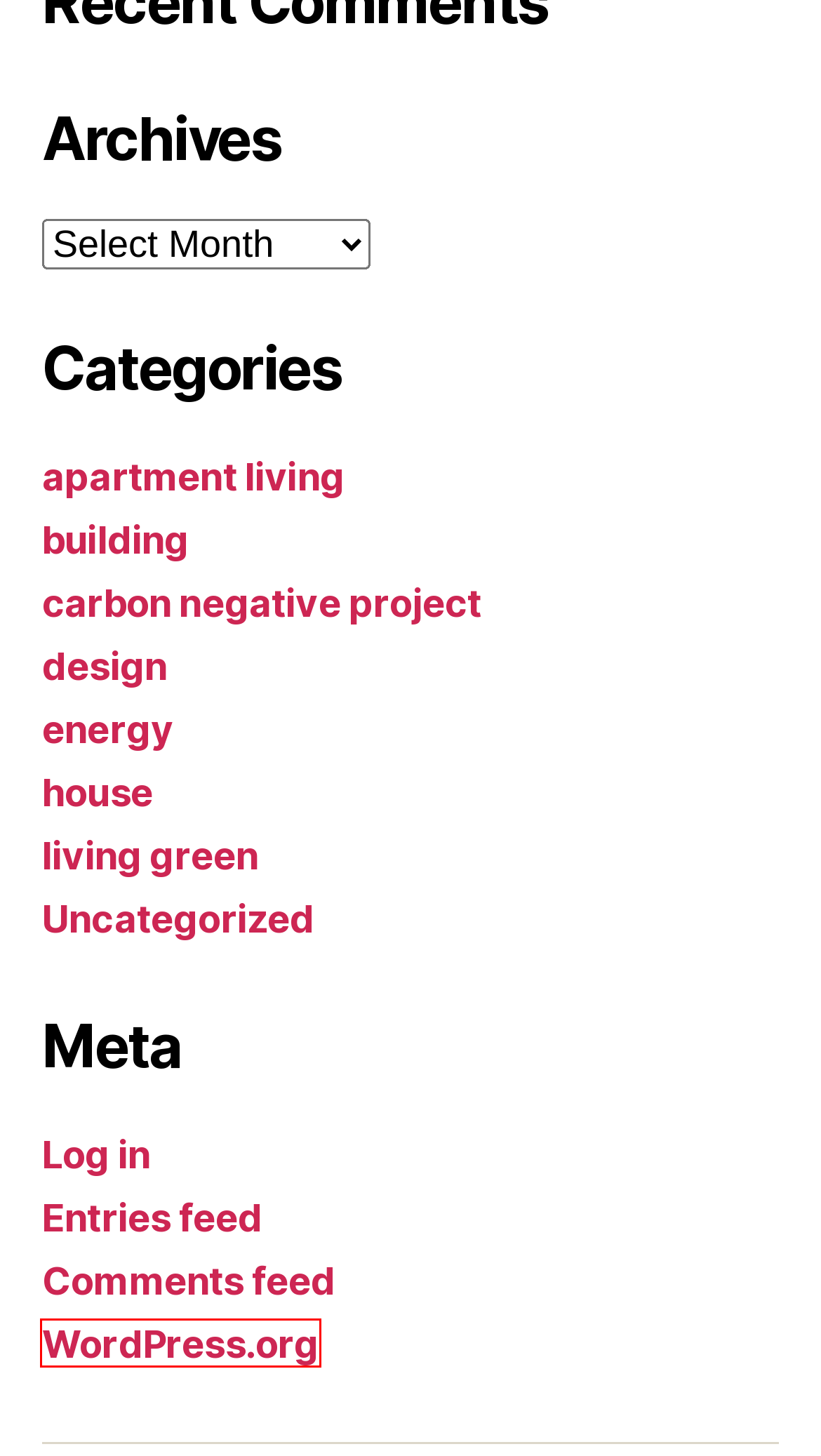Consider the screenshot of a webpage with a red bounding box and select the webpage description that best describes the new page that appears after clicking the element inside the red box. Here are the candidates:
A. house – Building Earth
B. Blog Tool, Publishing Platform, and CMS – WordPress.org
C. design – Building Earth
D. Uncategorized – Building Earth
E. building – Building Earth
F. living green – Building Earth
G. Comments for Building Earth
H. Log In ‹ Building Earth — WordPress

B